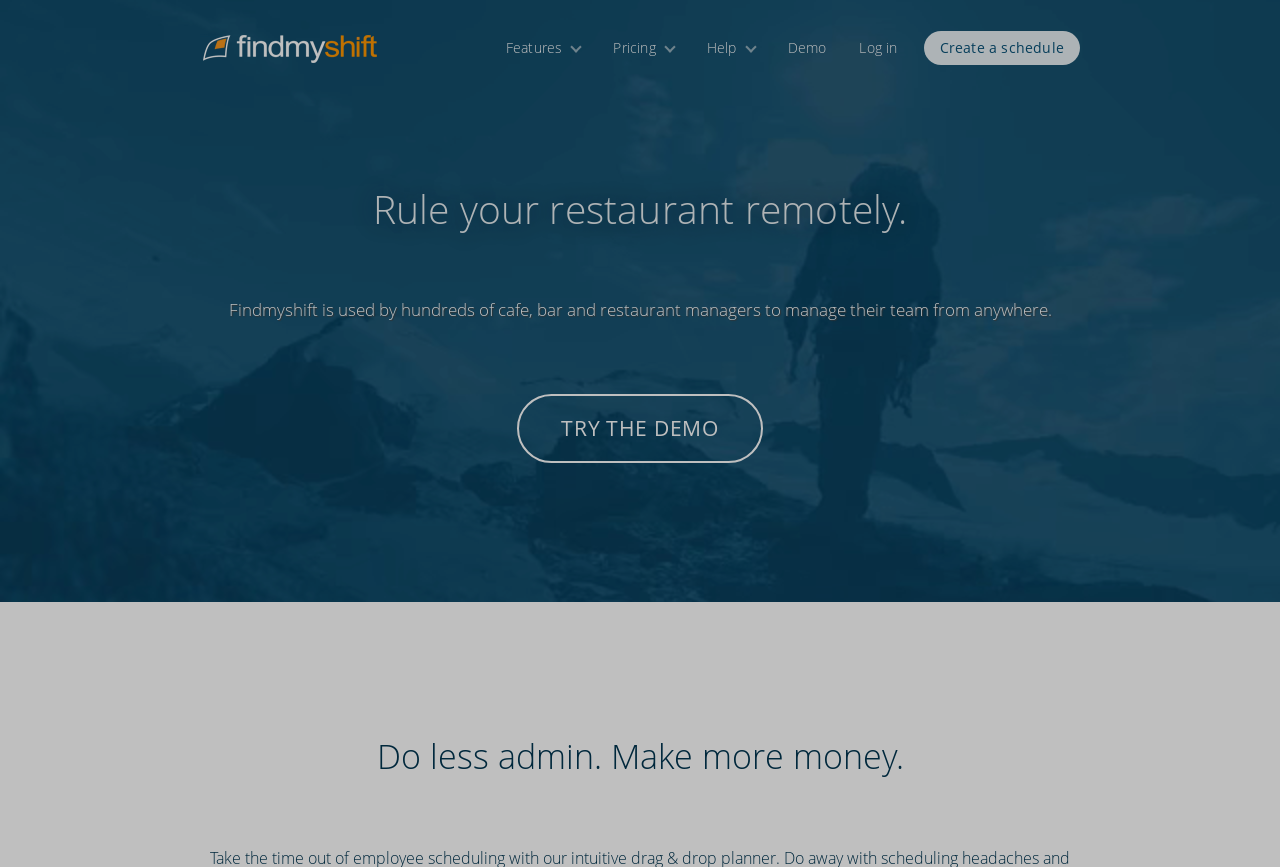Locate the bounding box coordinates of the clickable region to complete the following instruction: "Try the demo."

[0.404, 0.455, 0.596, 0.534]